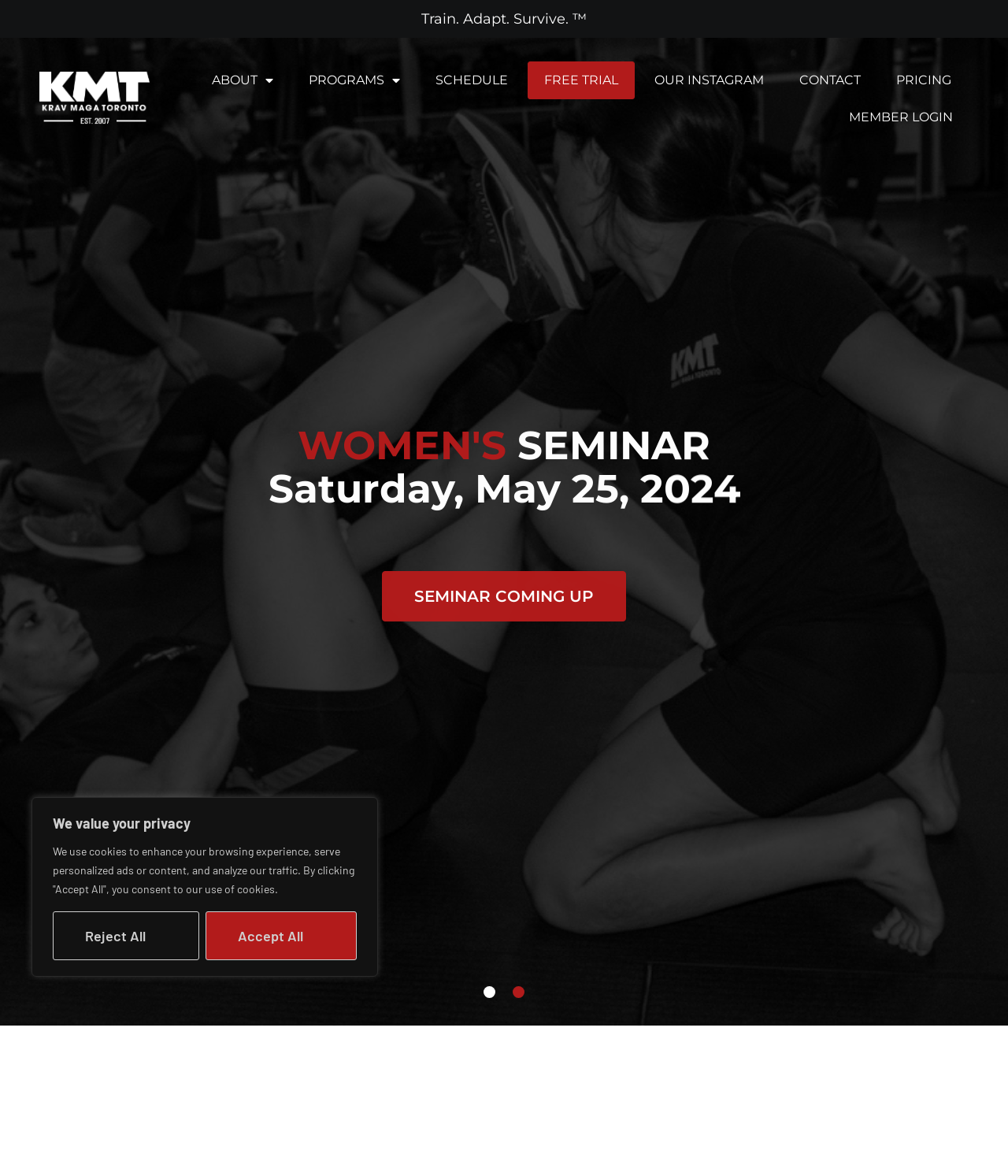Using the given element description, provide the bounding box coordinates (top-left x, top-left y, bottom-right x, bottom-right y) for the corresponding UI element in the screenshot: Accept All

[0.204, 0.775, 0.354, 0.816]